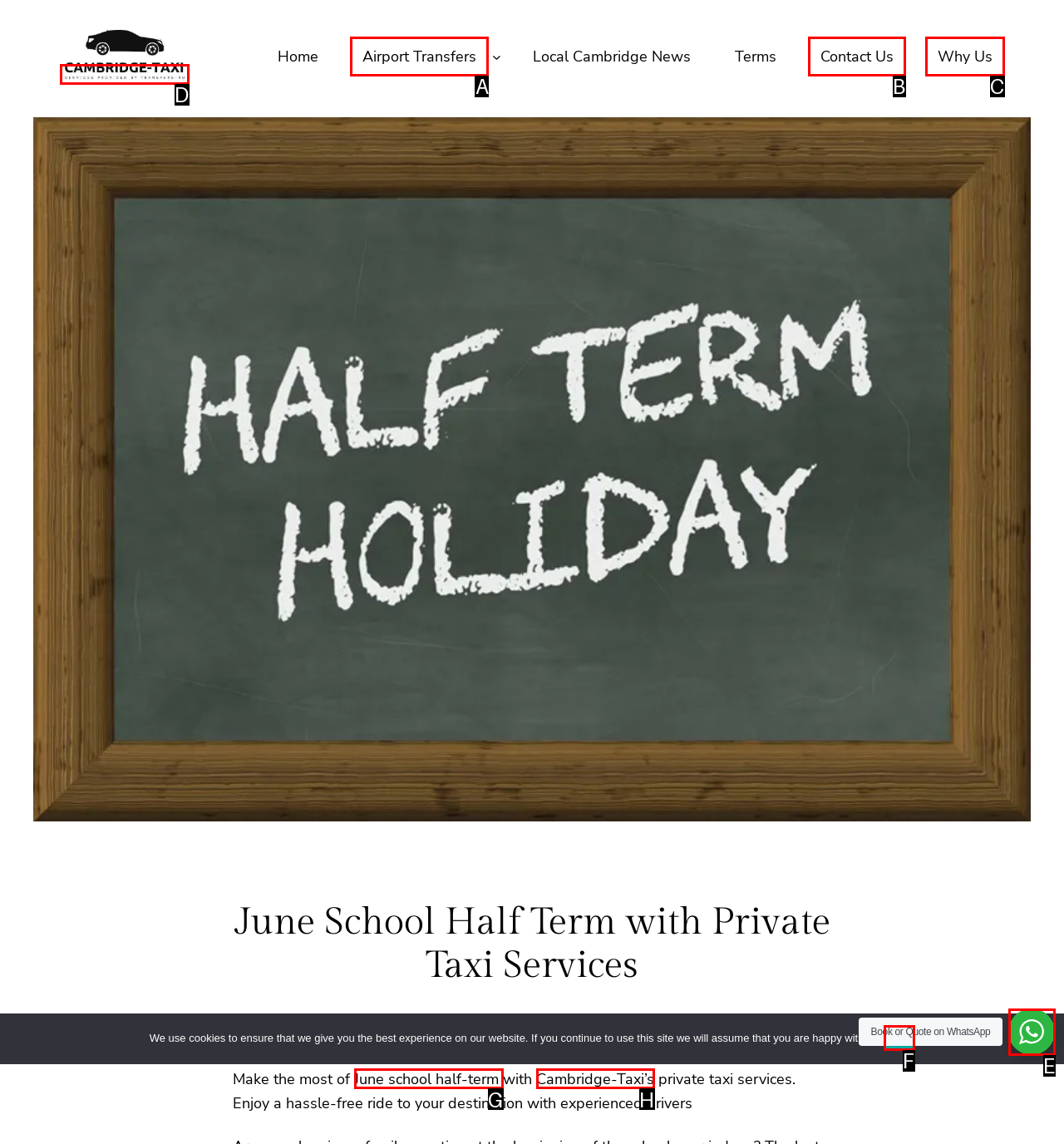Tell me the letter of the option that corresponds to the description: Ok
Answer using the letter from the given choices directly.

F